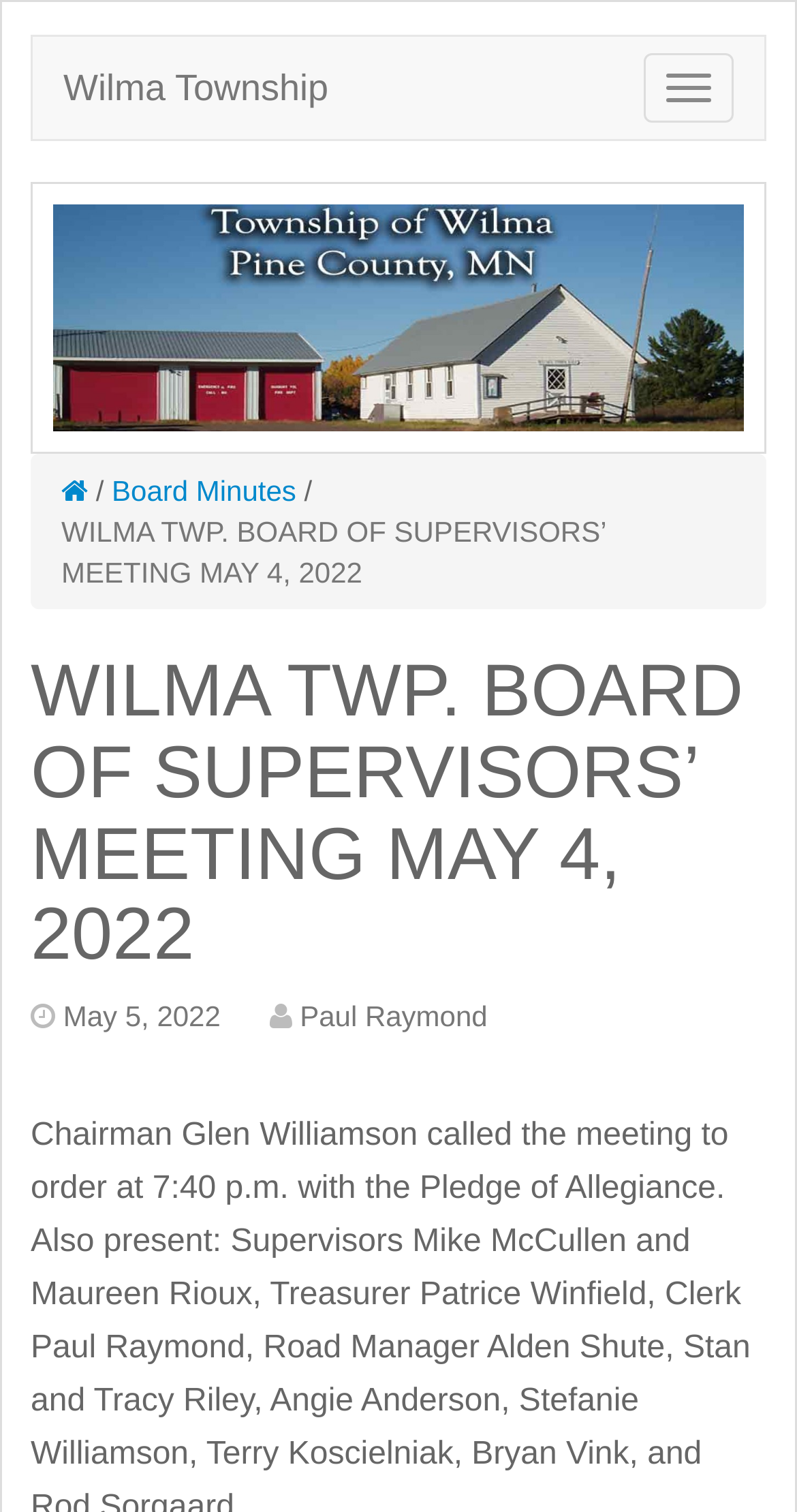Use a single word or phrase to answer this question: 
What is the name of the township?

Wilma Township